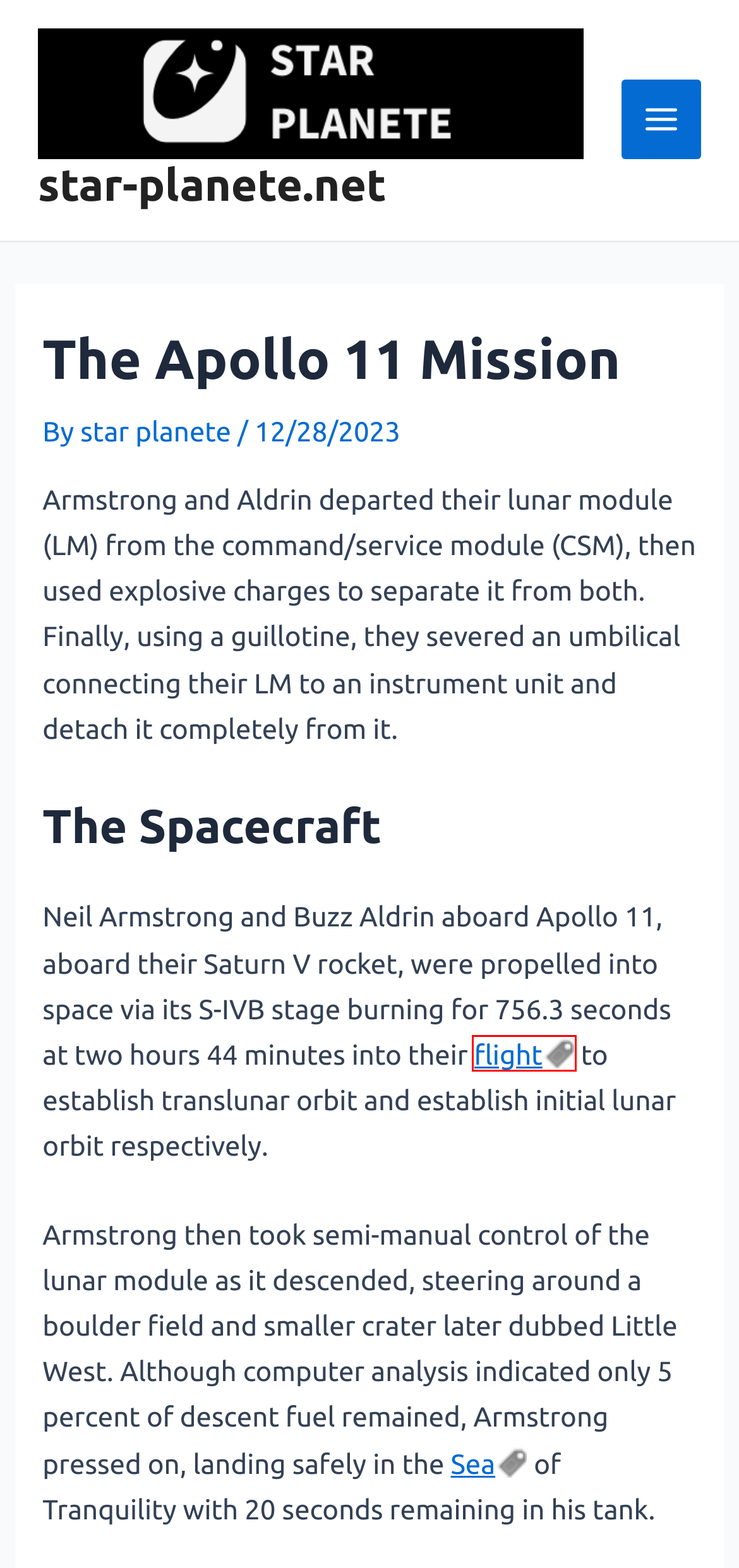You are given a screenshot of a webpage with a red rectangle bounding box around an element. Choose the best webpage description that matches the page after clicking the element in the bounding box. Here are the candidates:
A. star planete » star-planete.net
B. Earth » star-planete.net
C. Apollo 11 and the Lunar Module (LM) » star-planete.net
D. sea » star-planete.net
E. man » star-planete.net
F. Apollo 11 Reveals Never-Before Seen 70mm Footage From the Apollo 11 Mission » star-planete.net
G. Home - star-planete.net
H. flight » star-planete.net

H